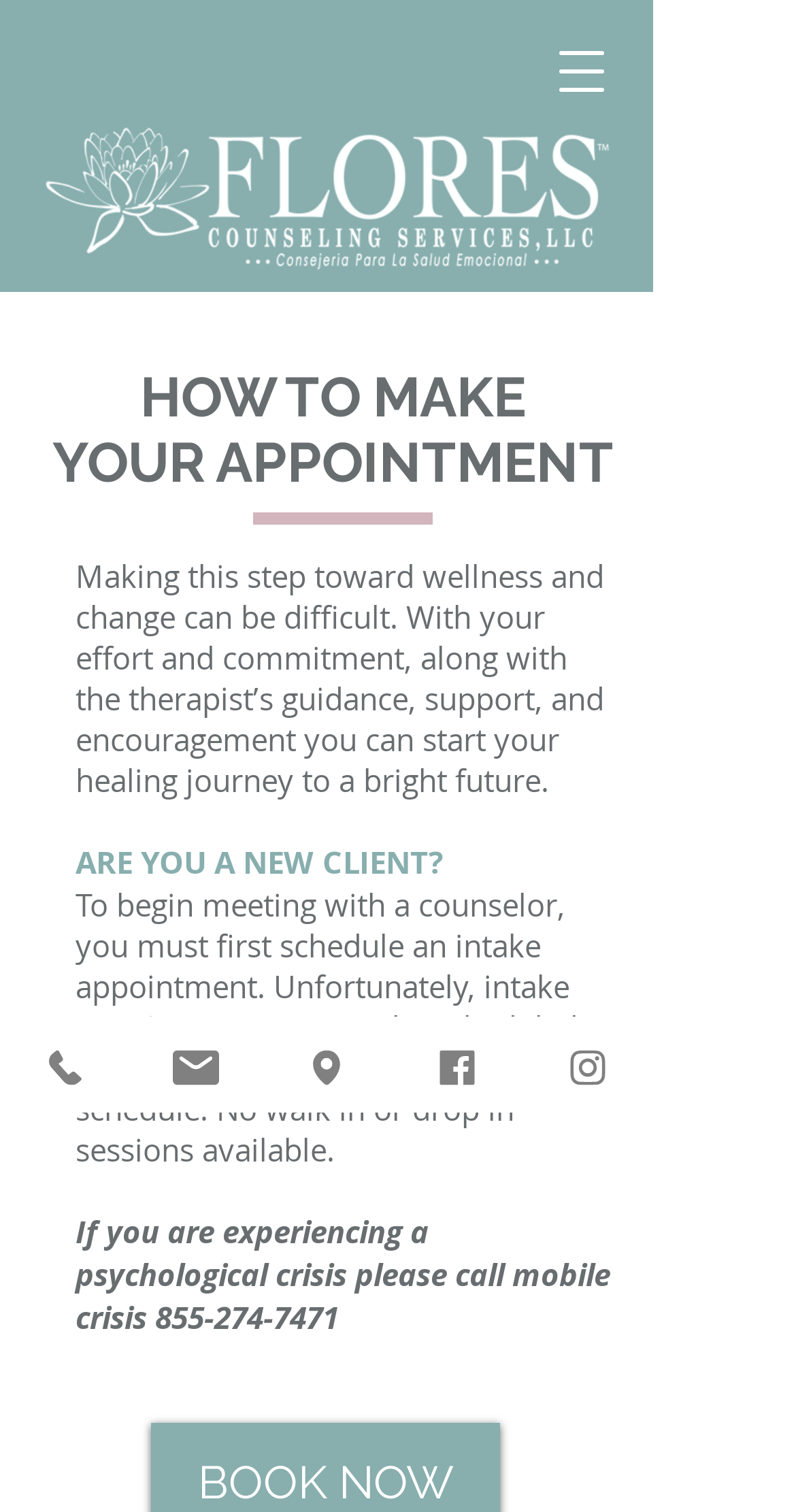Predict the bounding box coordinates of the area that should be clicked to accomplish the following instruction: "Contact via phone". The bounding box coordinates should consist of four float numbers between 0 and 1, i.e., [left, top, right, bottom].

[0.0, 0.672, 0.164, 0.736]